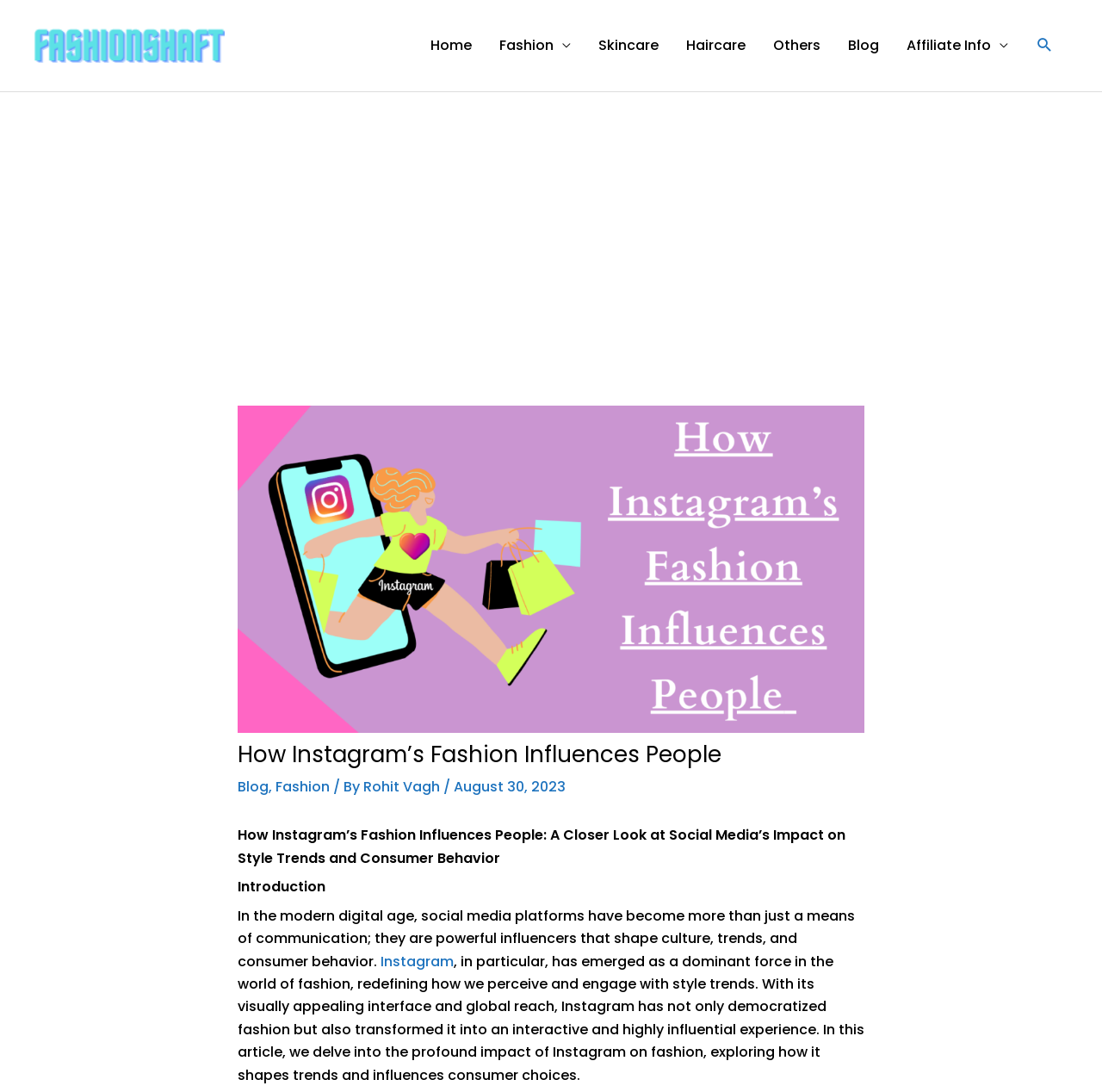Give a one-word or one-phrase response to the question:
What is the category of the article?

Fashion